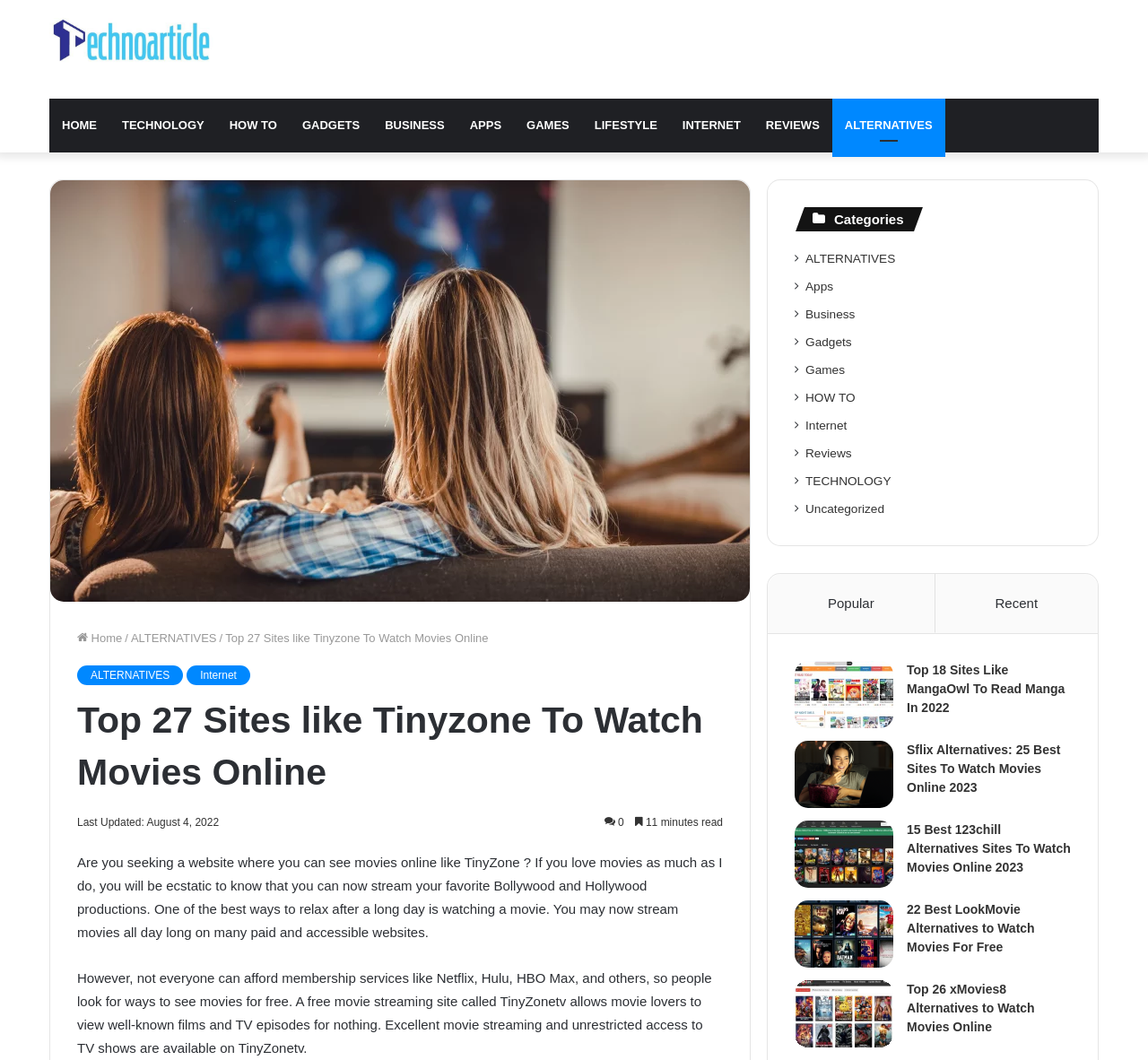Determine the bounding box coordinates for the area you should click to complete the following instruction: "Click on the Categories link".

[0.727, 0.2, 0.787, 0.214]